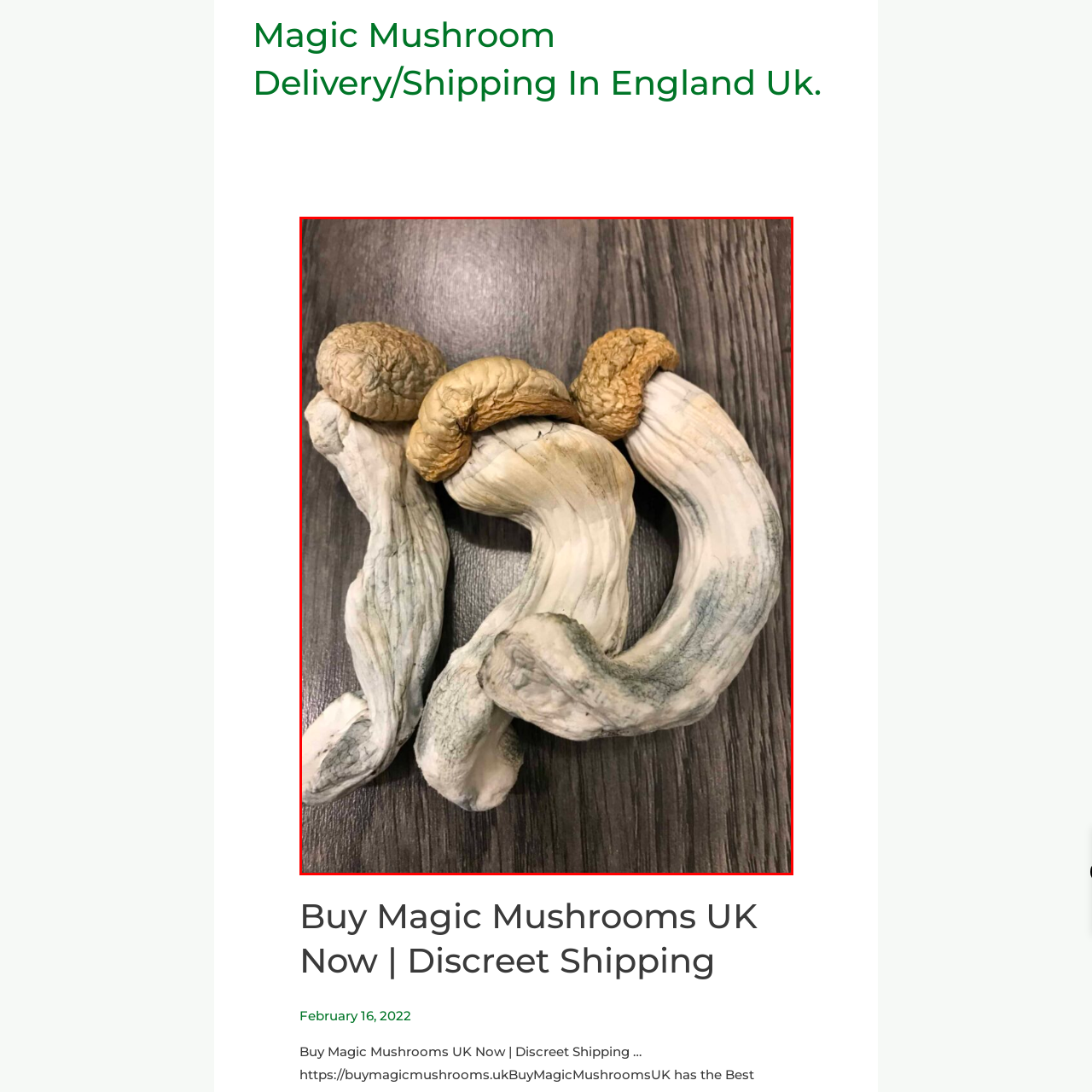What is the color of the wooden surface?
Review the image encased within the red bounding box and supply a detailed answer according to the visual information available.

I observed the image and noticed that the wooden surface where the mushrooms are placed has a dark tone, which enhances the earthy colors of the mushrooms.